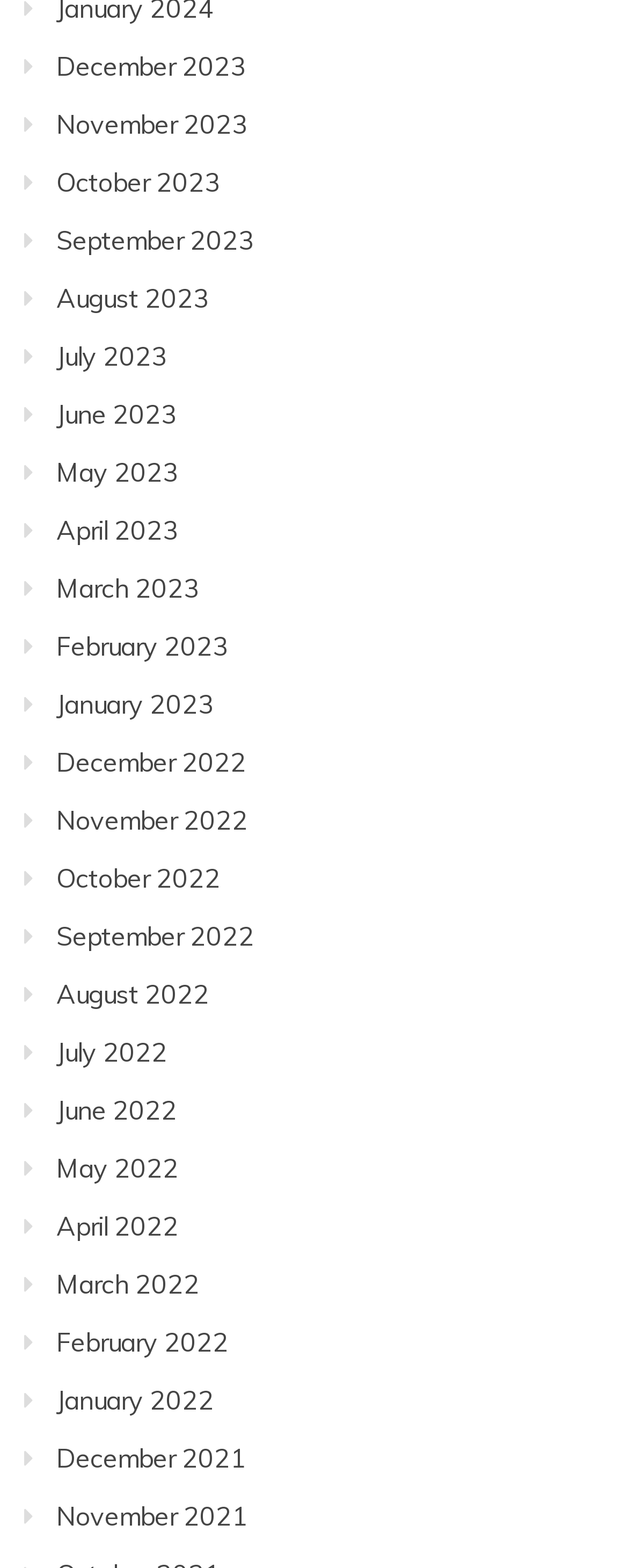Could you find the bounding box coordinates of the clickable area to complete this instruction: "Go to November 2022"?

[0.09, 0.512, 0.395, 0.533]